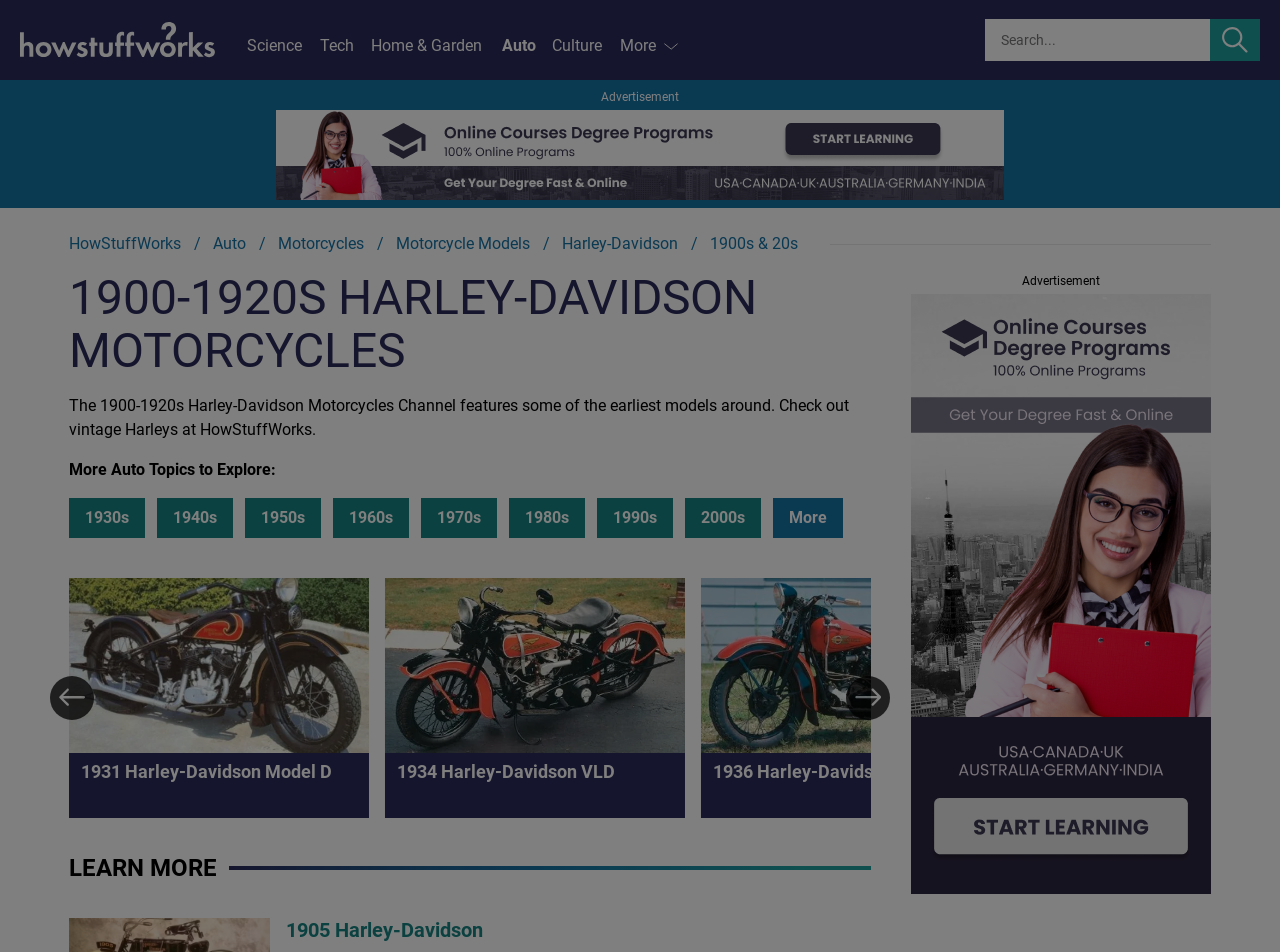How many links are there in the navigation menu?
Based on the screenshot, provide your answer in one word or phrase.

7